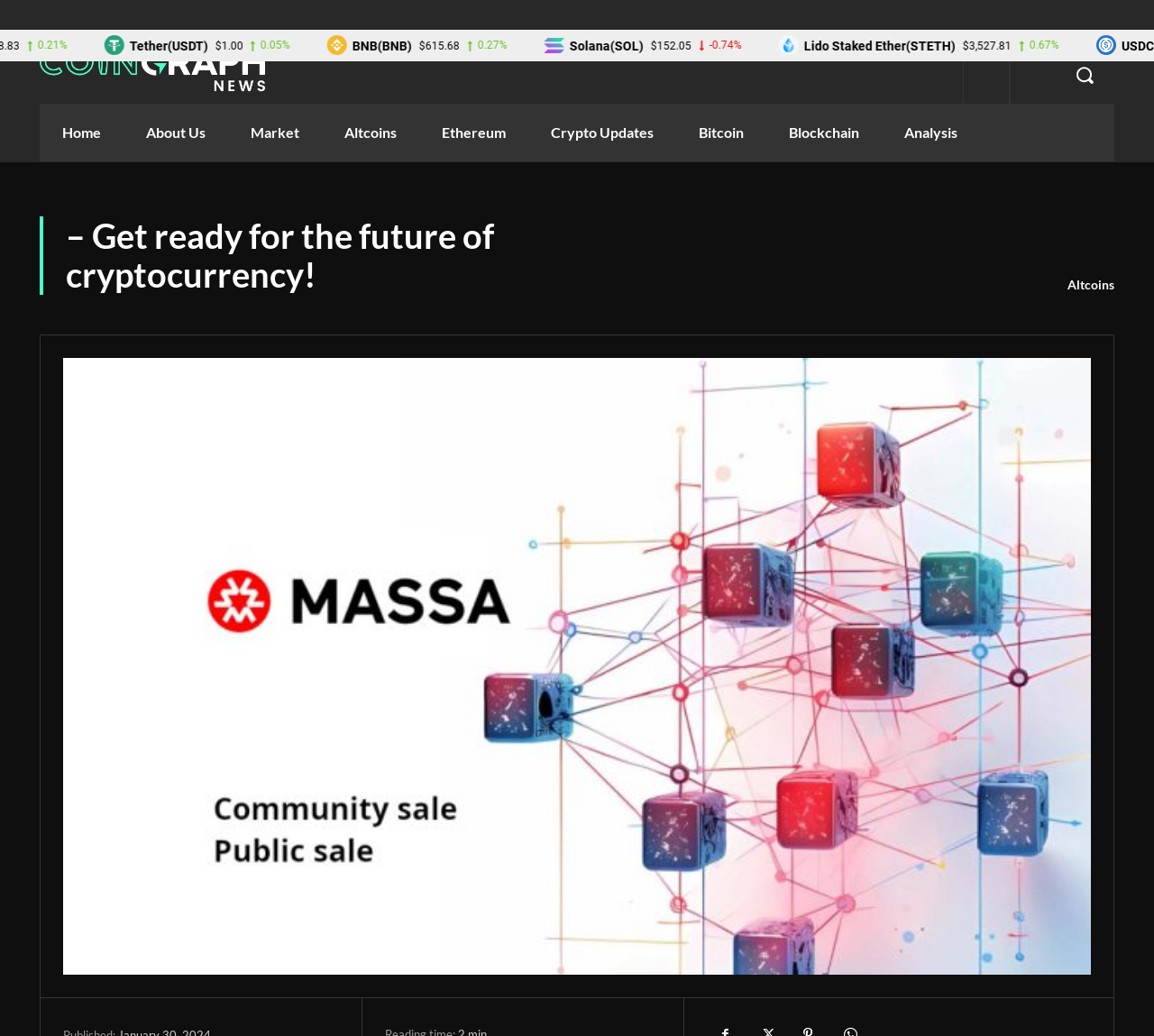Indicate the bounding box coordinates of the clickable region to achieve the following instruction: "Go to the home page."

[0.034, 0.1, 0.107, 0.156]